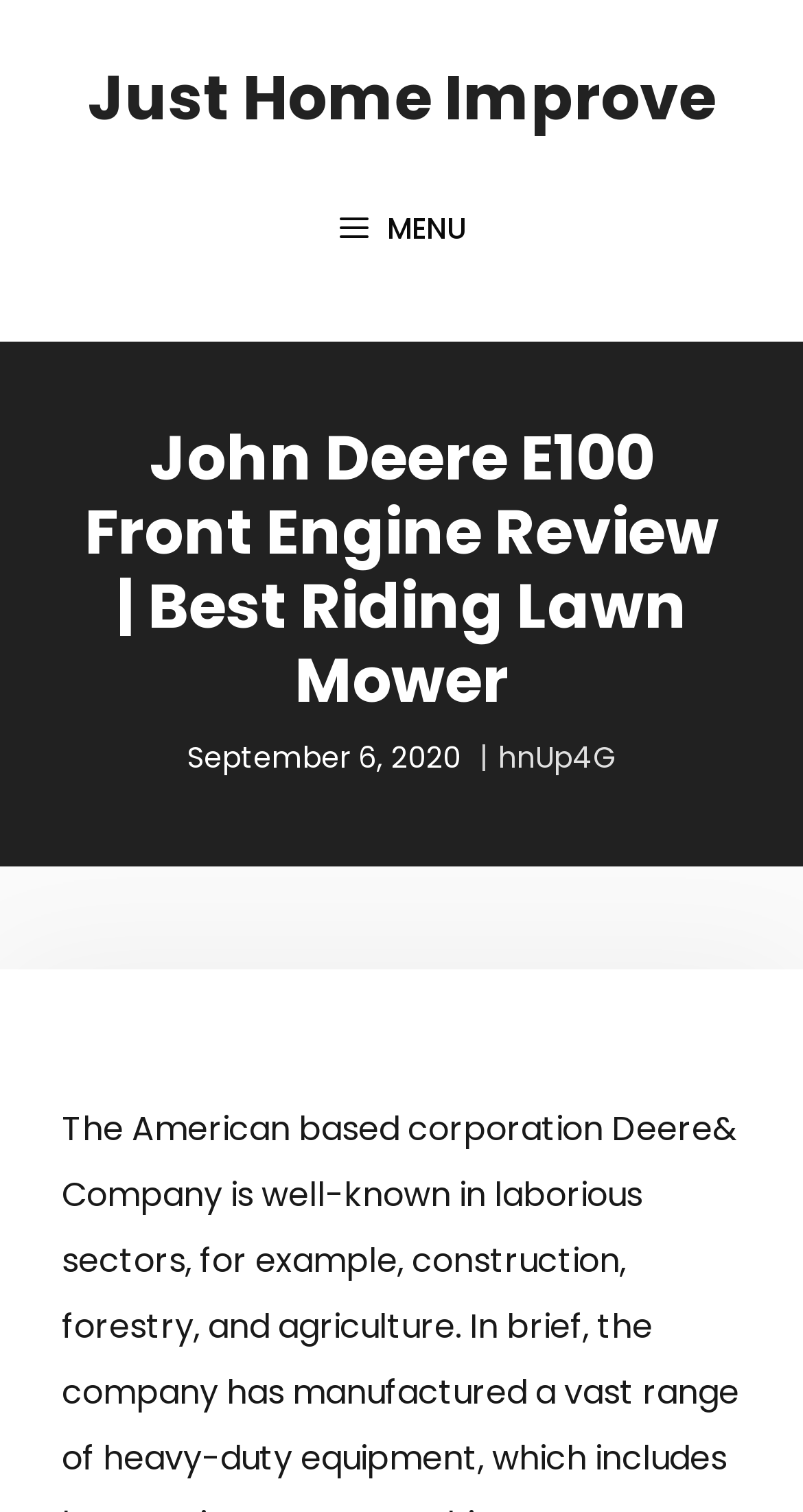Using the information in the image, give a comprehensive answer to the question: 
Is the menu expanded?

I found the menu button on the webpage, which is located within the navigation element. The button has an attribute 'expanded' set to 'False', indicating that the menu is not expanded.